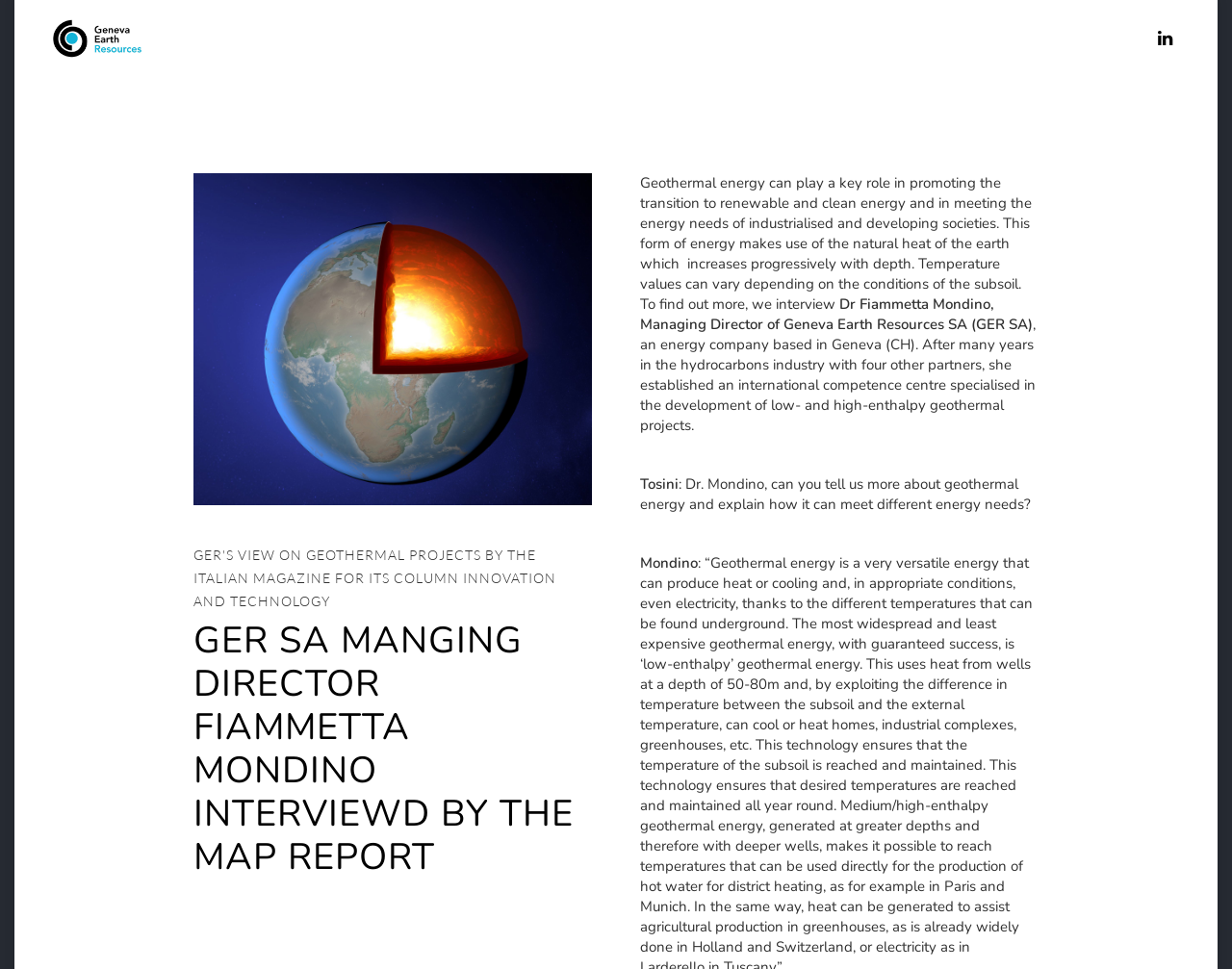Refer to the image and offer a detailed explanation in response to the question: What is the topic of the interview?

I found the answer by reading the text that introduces the interview. It mentions that geothermal energy can play a key role in promoting the transition to renewable and clean energy, and then proceeds to interview Dr. Fiammetta Mondino about this topic.